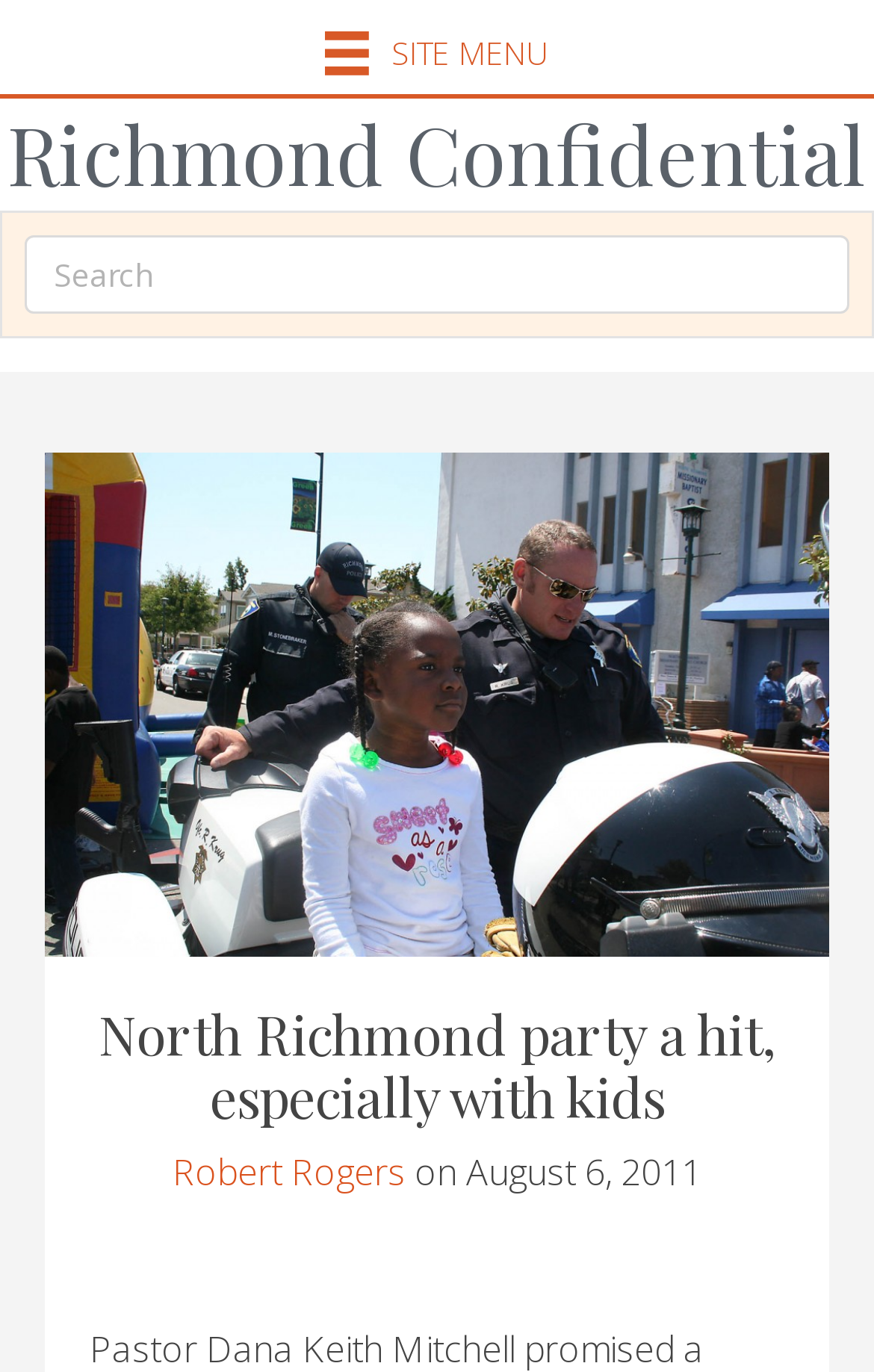Identify the bounding box of the UI element described as follows: "aria-label="Search" name="s" placeholder="Search"". Provide the coordinates as four float numbers in the range of 0 to 1 [left, top, right, bottom].

[0.028, 0.171, 0.972, 0.229]